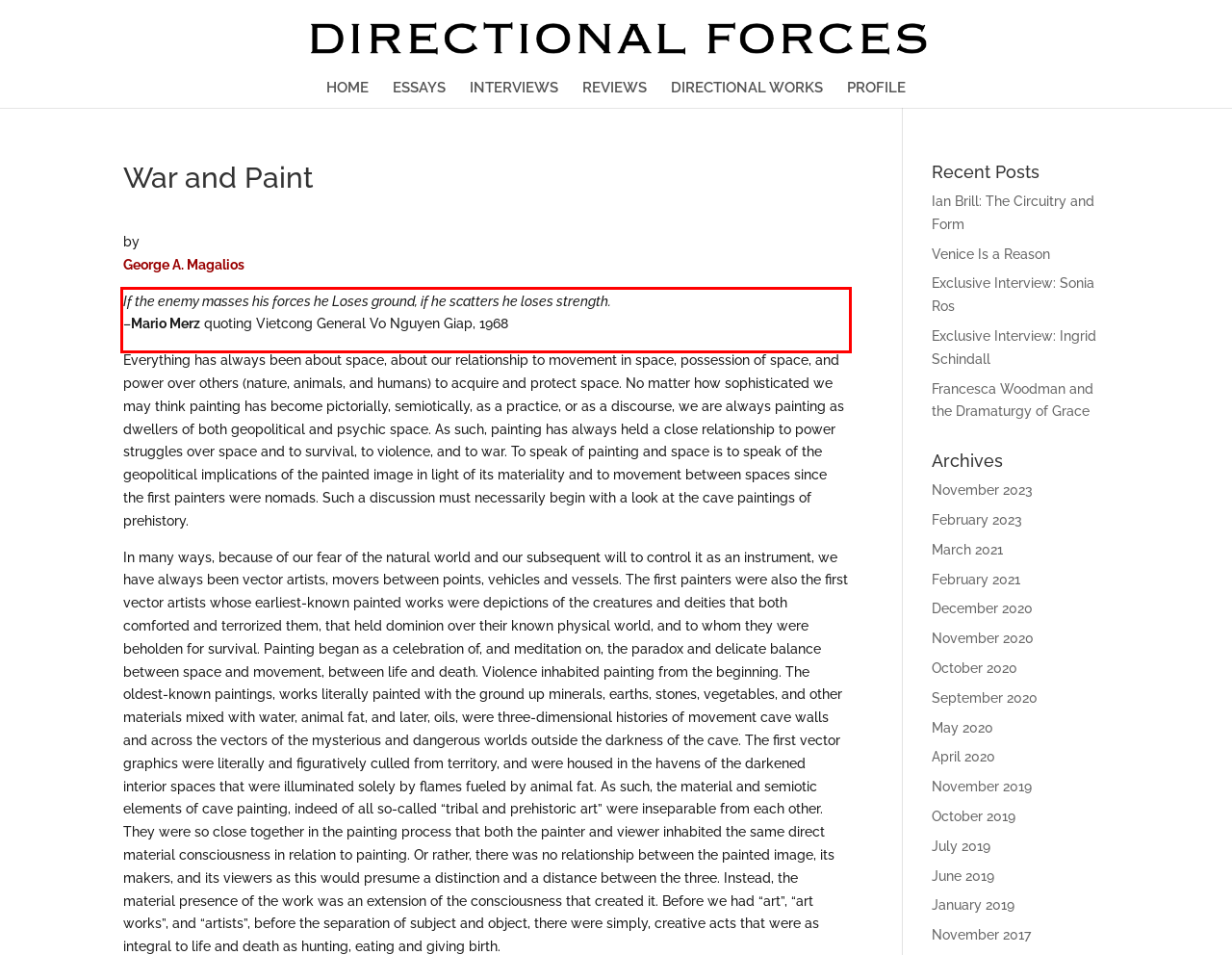Please extract the text content within the red bounding box on the webpage screenshot using OCR.

If the enemy masses his forces he Loses ground, if he scatters he loses strength. –Mario Merz quoting Vietcong General Vo Nguyen Giap, 1968